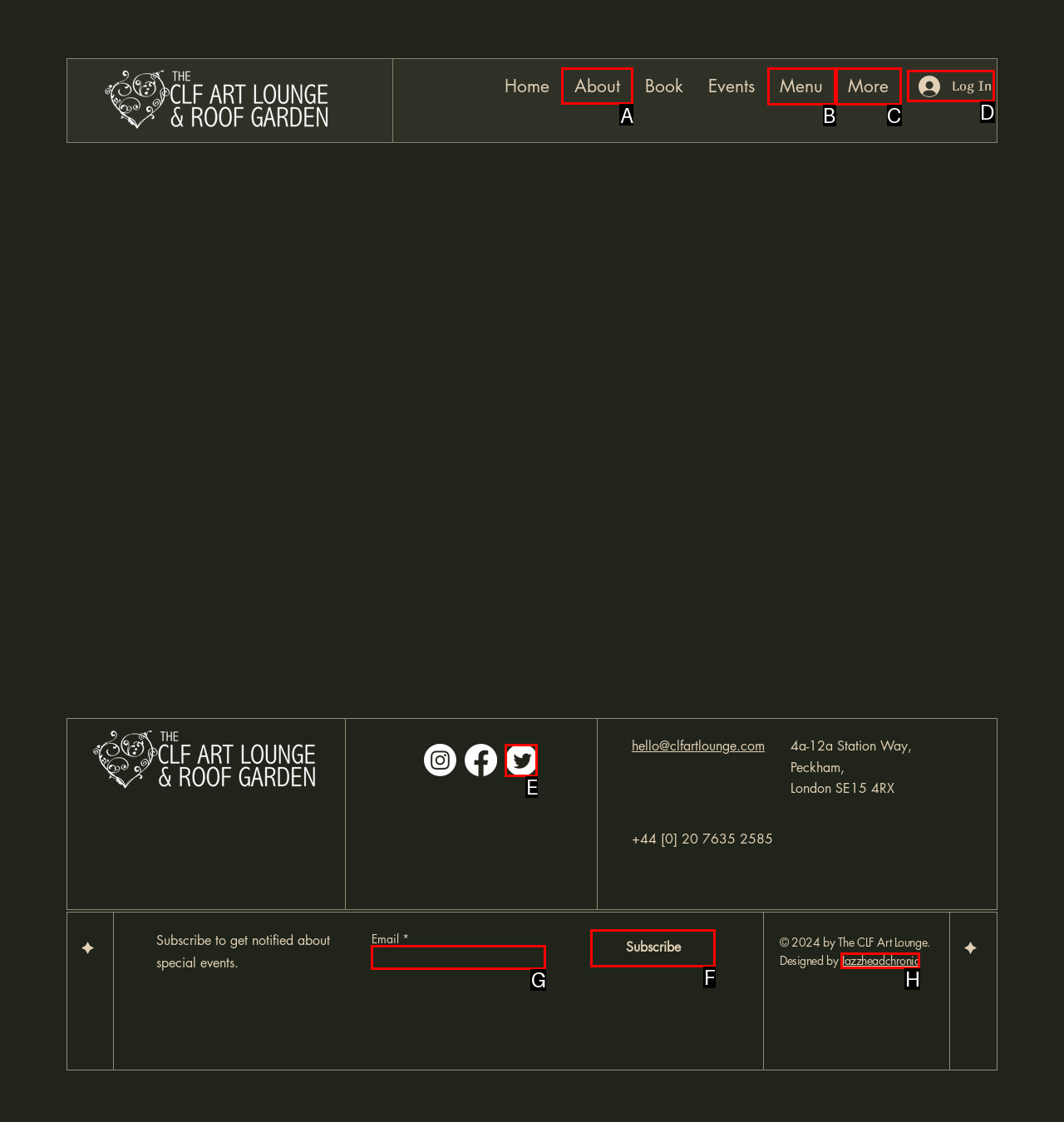Determine the letter of the element to click to accomplish this task: Visit the 'About' page. Respond with the letter.

A